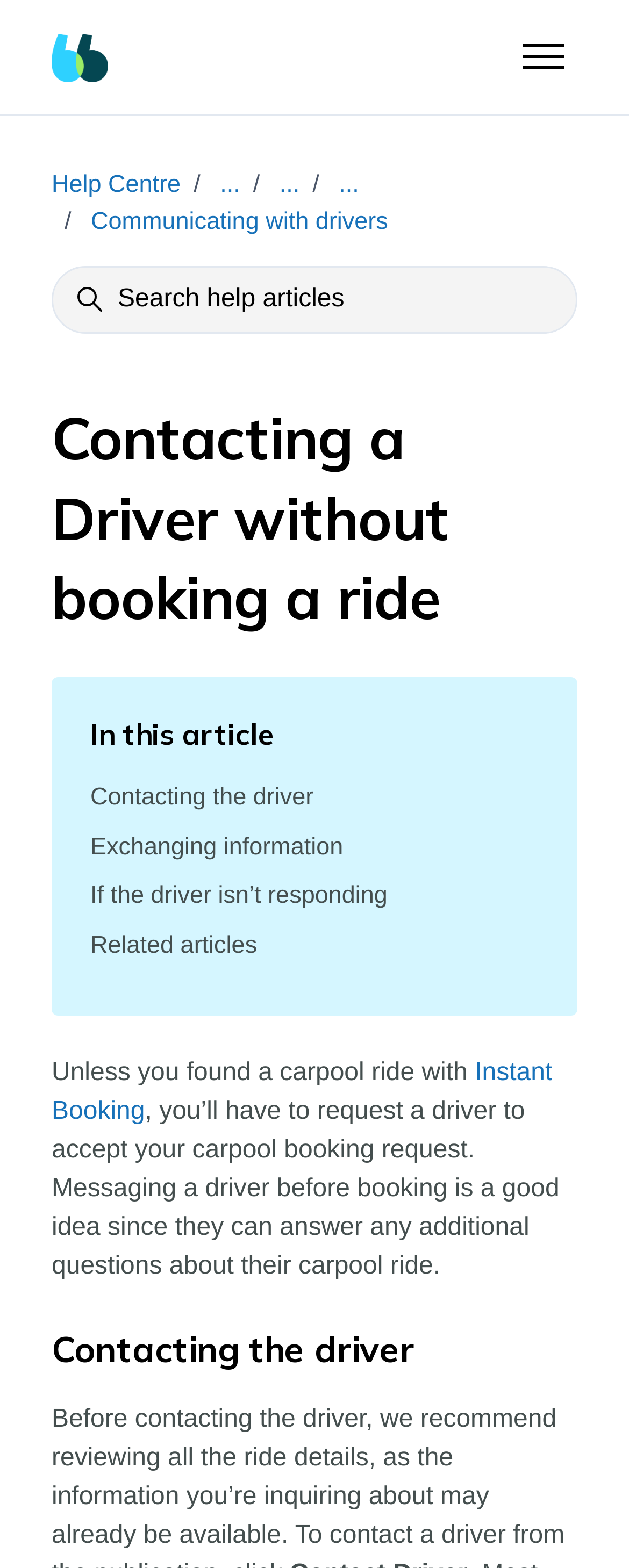Please mark the bounding box coordinates of the area that should be clicked to carry out the instruction: "Click on Instant Booking".

[0.082, 0.676, 0.878, 0.718]